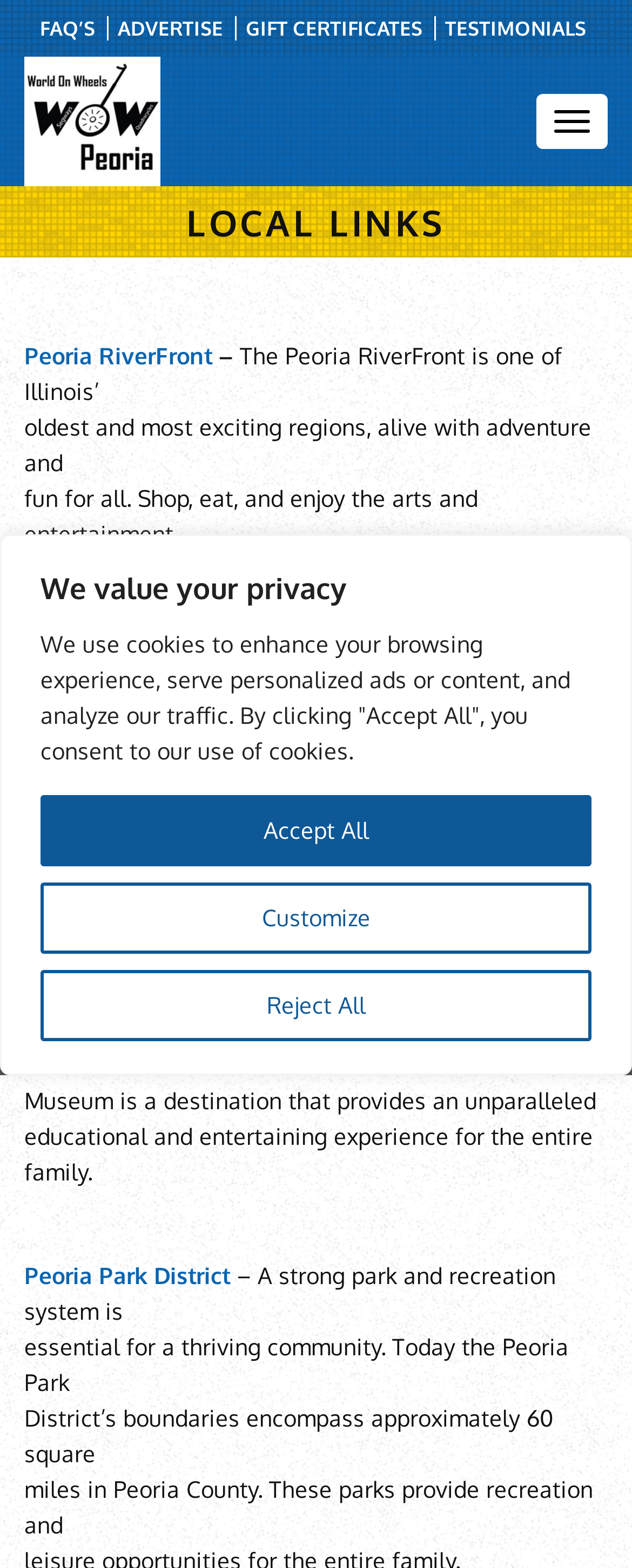Kindly determine the bounding box coordinates for the area that needs to be clicked to execute this instruction: "Visit Peoria RiverFront".

[0.038, 0.218, 0.336, 0.236]